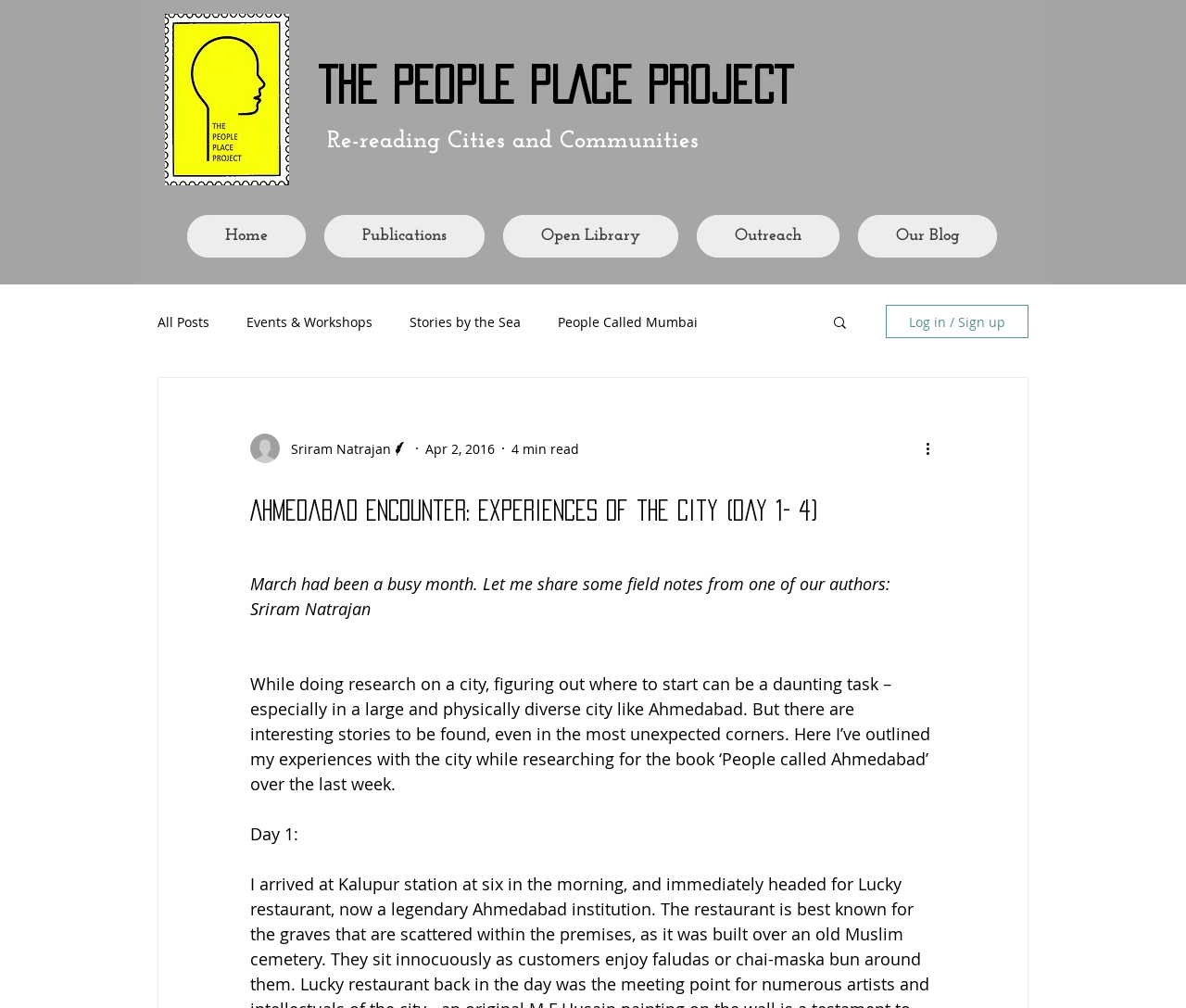Given the webpage screenshot, identify the bounding box of the UI element that matches this description: "Home".

[0.158, 0.213, 0.258, 0.256]